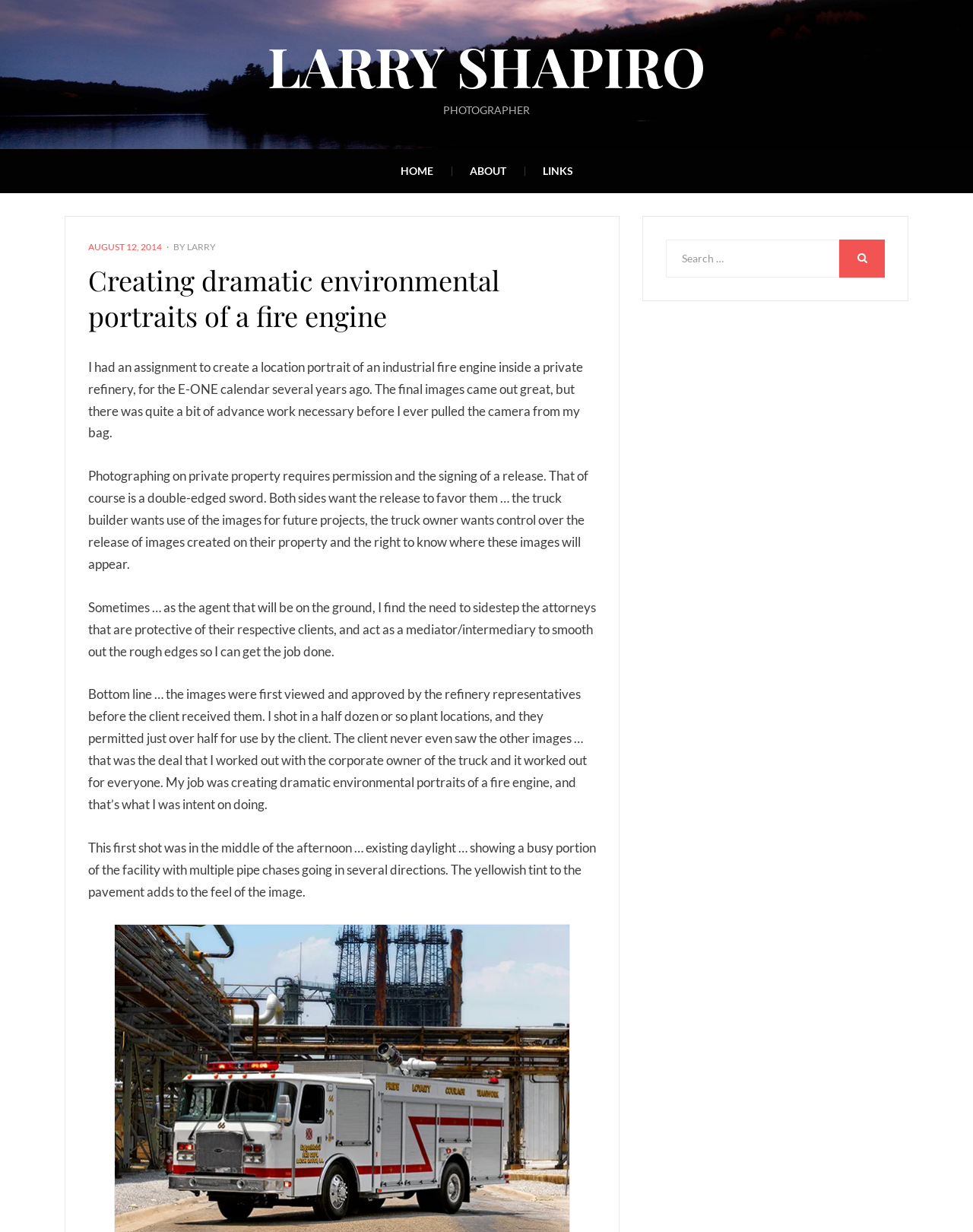Identify the bounding box coordinates for the element that needs to be clicked to fulfill this instruction: "Click on the 'LINKS' link". Provide the coordinates in the format of four float numbers between 0 and 1: [left, top, right, bottom].

[0.539, 0.121, 0.607, 0.157]